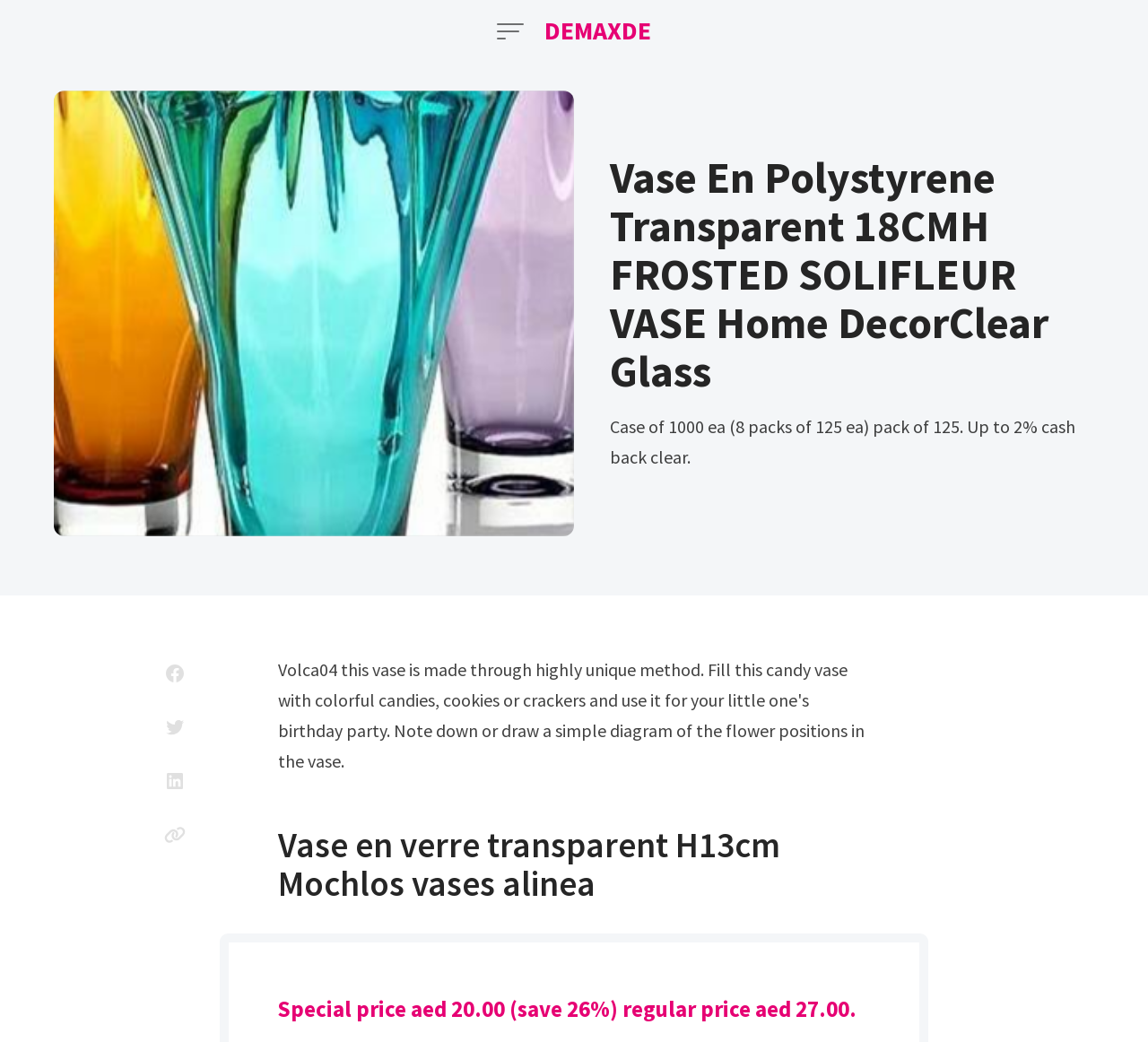Explain the features and main sections of the webpage comprehensively.

This webpage appears to be a product page for a transparent glass vase. At the top left corner, there is a button to open the menu. Next to it, on the top right corner, is a link to the website "DEMAXDE". 

Below the top navigation, there is a large header section that spans the entire width of the page. Within this section, there is a figure containing an image of the vase on the left side, and a heading that reads "Vase En Polystyrene Transparent 18CMH FROSTED SOLIFLEUR VASE Home DecorClear Glass" on the right side. 

Below the image, there is a paragraph of text that describes the product, stating that it is a case of 1000 units, with 8 packs of 125 units each, and offering up to 2% cash back. 

Further down the page, there is another heading that reads "Vase en verre transparent H13cm Mochlos vases alinea", which appears to be a related product or alternative option. Below this heading, there is a paragraph of text that mentions a special price of AED 20.00, which is a 26% discount from the regular price of AED 27.00.

On the left side of the page, near the bottom, there are four social media links to share the product on Facebook, Twitter, LinkedIn, and a button to copy the link.